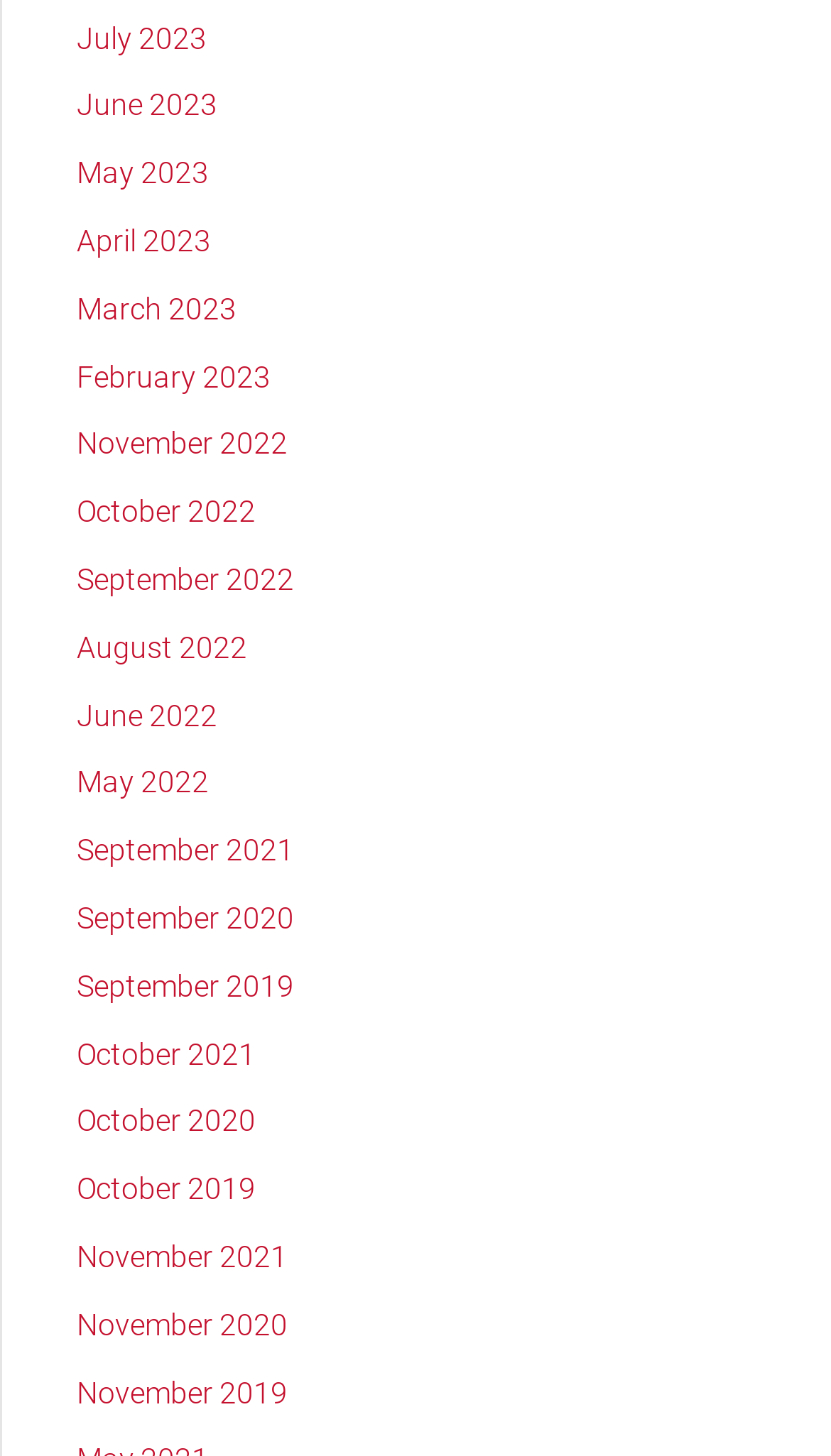Specify the bounding box coordinates for the region that must be clicked to perform the given instruction: "view May 2023".

[0.092, 0.107, 0.251, 0.13]